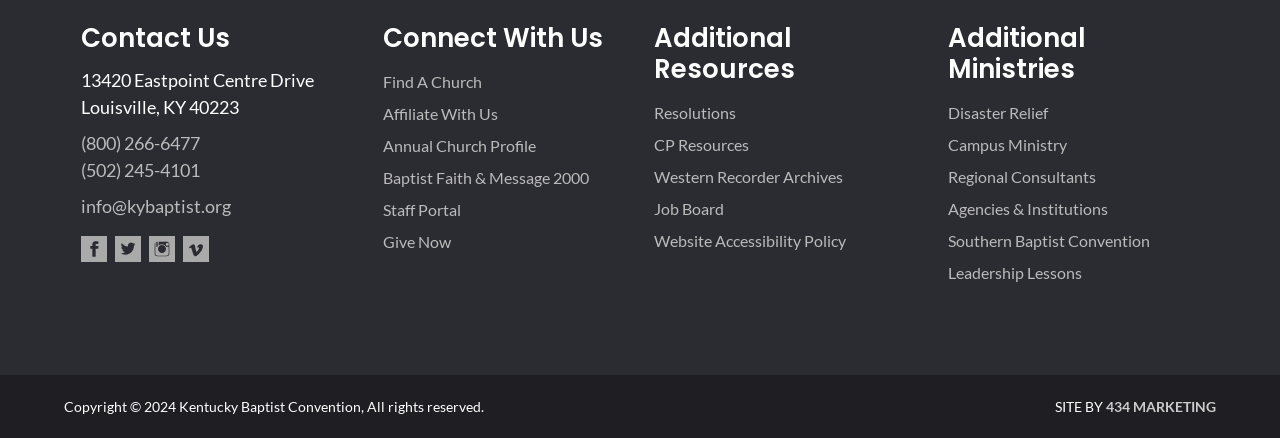What social media platforms does the Kentucky Baptist Convention have?
Could you answer the question with a detailed and thorough explanation?

The social media platforms can be found in the 'Connect With Us' section, which is a heading element with the ID 120. Under this section, there are several link elements, each representing a social media platform. The link elements have IDs 210, 211, 212, and 213, and their OCR texts are 'facebook', 'twitter', 'instagram', and 'vimeo', respectively.